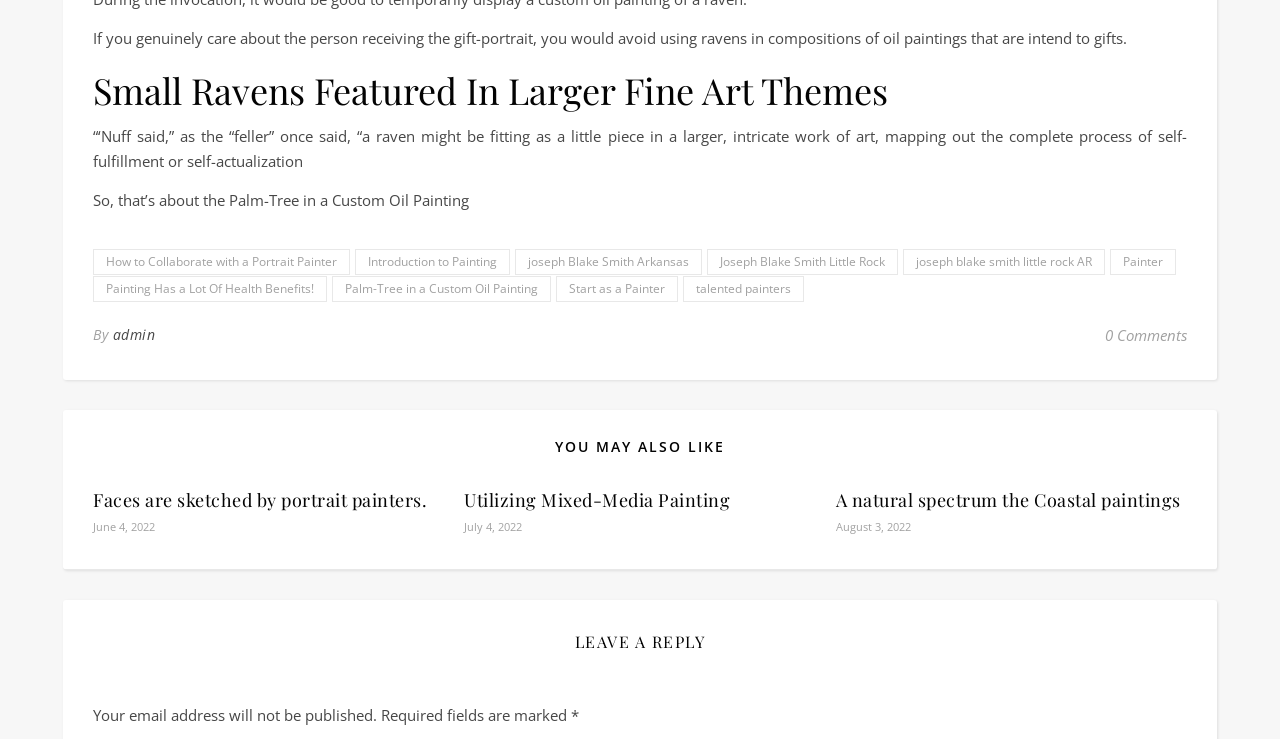How many required fields are marked in the comment section?
Use the screenshot to answer the question with a single word or phrase.

1